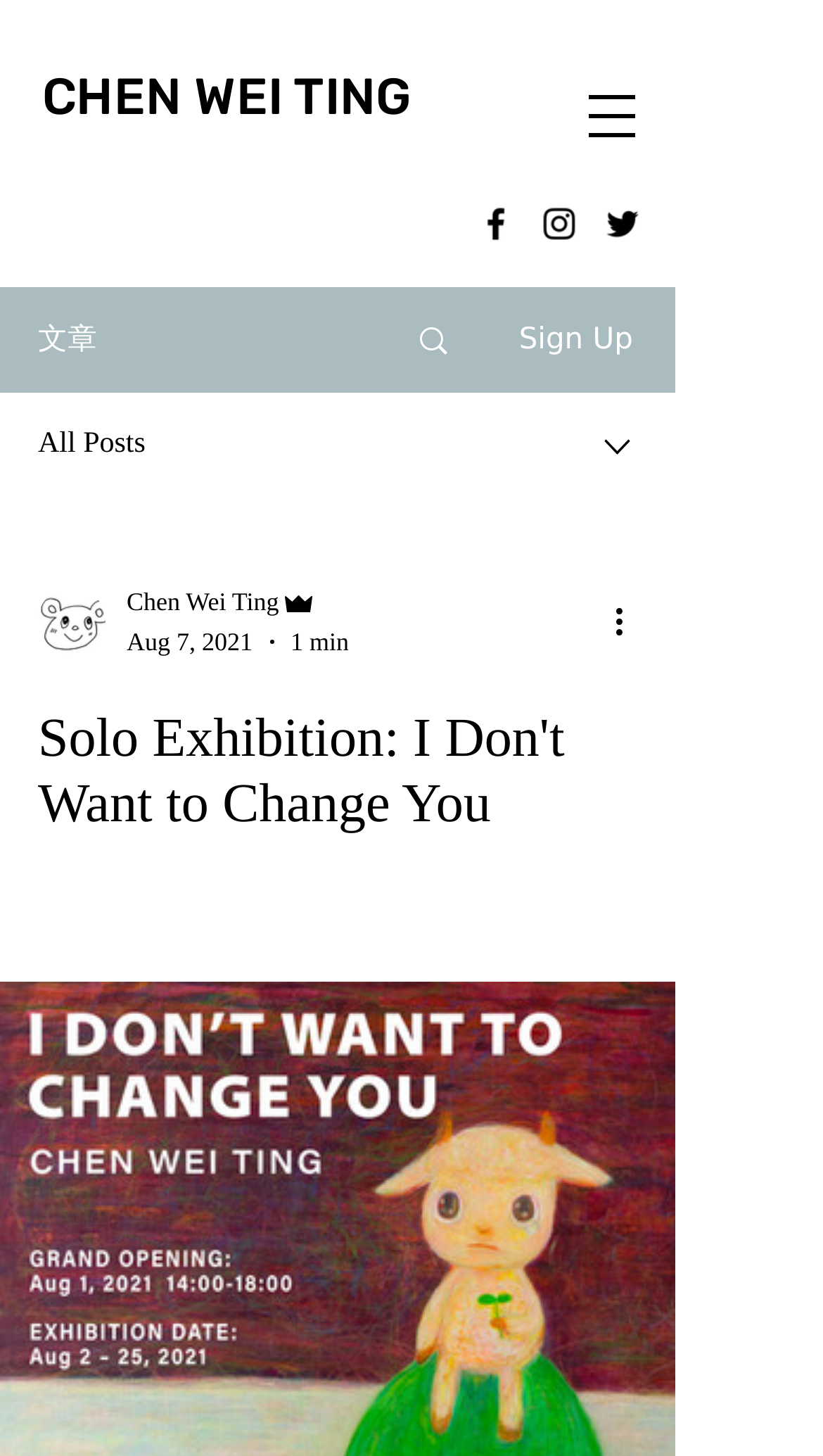Identify the bounding box coordinates for the UI element described as follows: "aria-label="twitter"". Ensure the coordinates are four float numbers between 0 and 1, formatted as [left, top, right, bottom].

[0.731, 0.139, 0.782, 0.168]